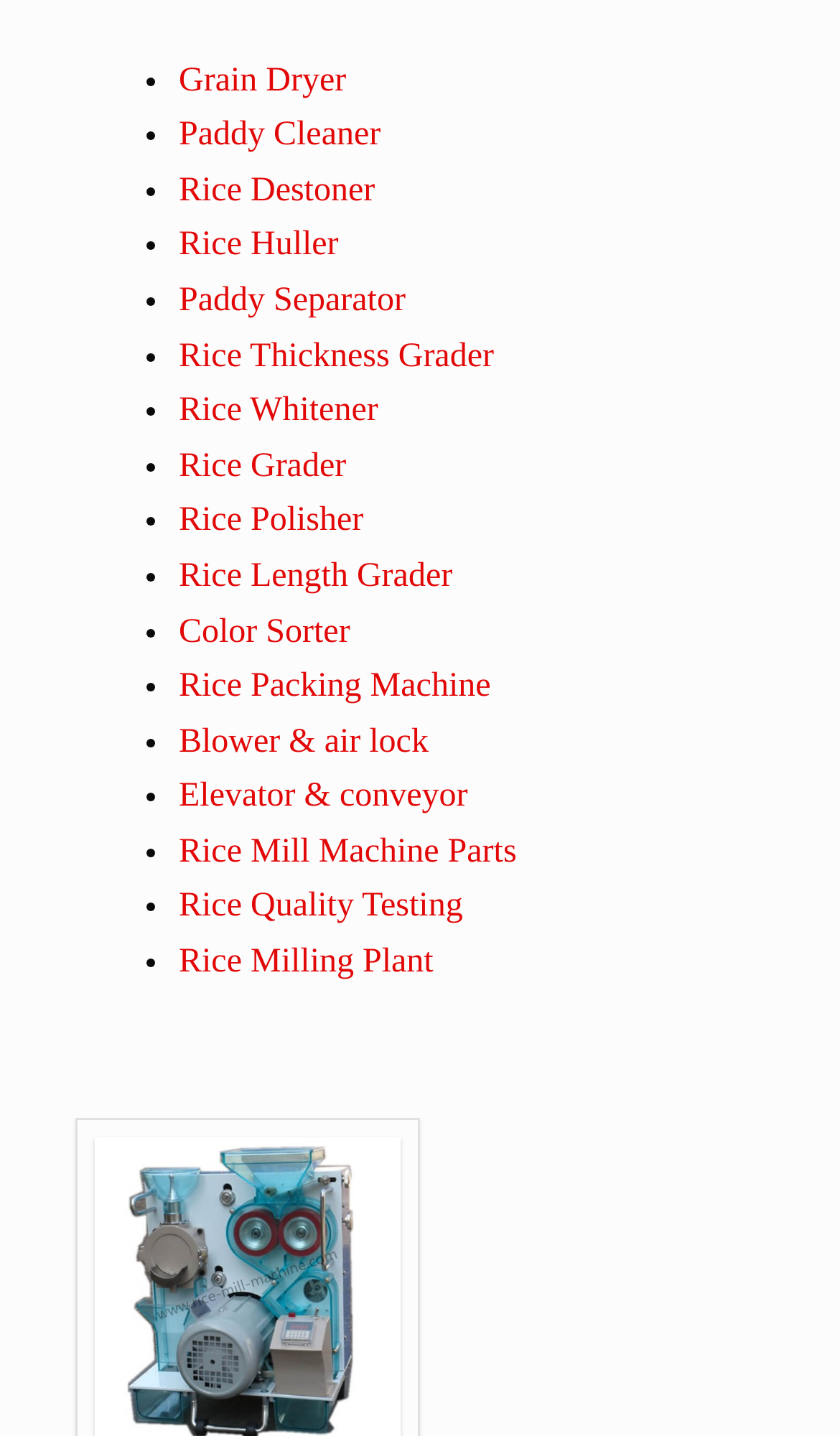Find and provide the bounding box coordinates for the UI element described with: "Blower & air lock".

[0.213, 0.504, 0.51, 0.529]